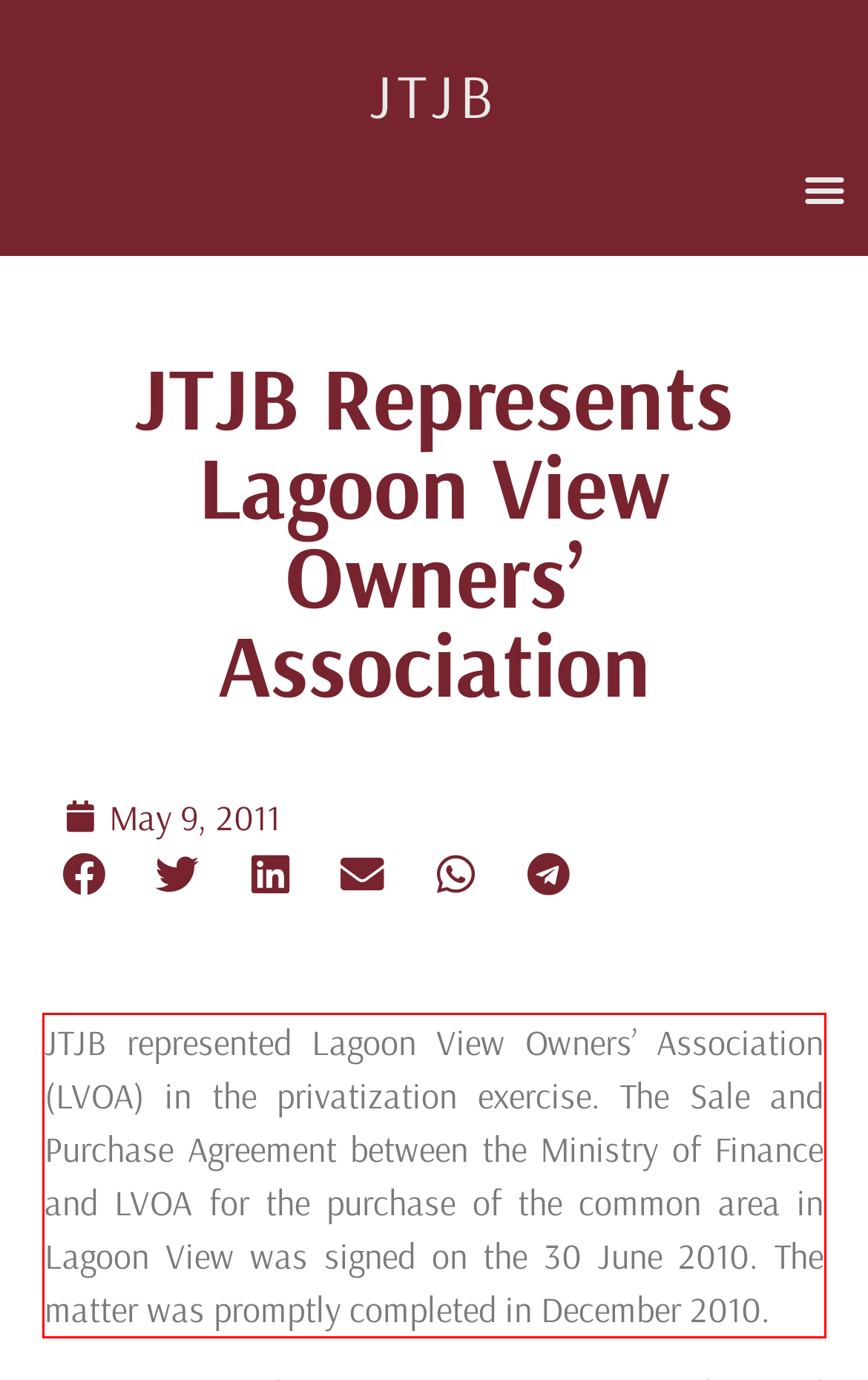Please examine the webpage screenshot and extract the text within the red bounding box using OCR.

JTJB represented Lagoon View Owners’ Association (LVOA) in the privatization exercise. The Sale and Purchase Agreement between the Ministry of Finance and LVOA for the purchase of the common area in Lagoon View was signed on the 30 June 2010. The matter was promptly completed in December 2010.